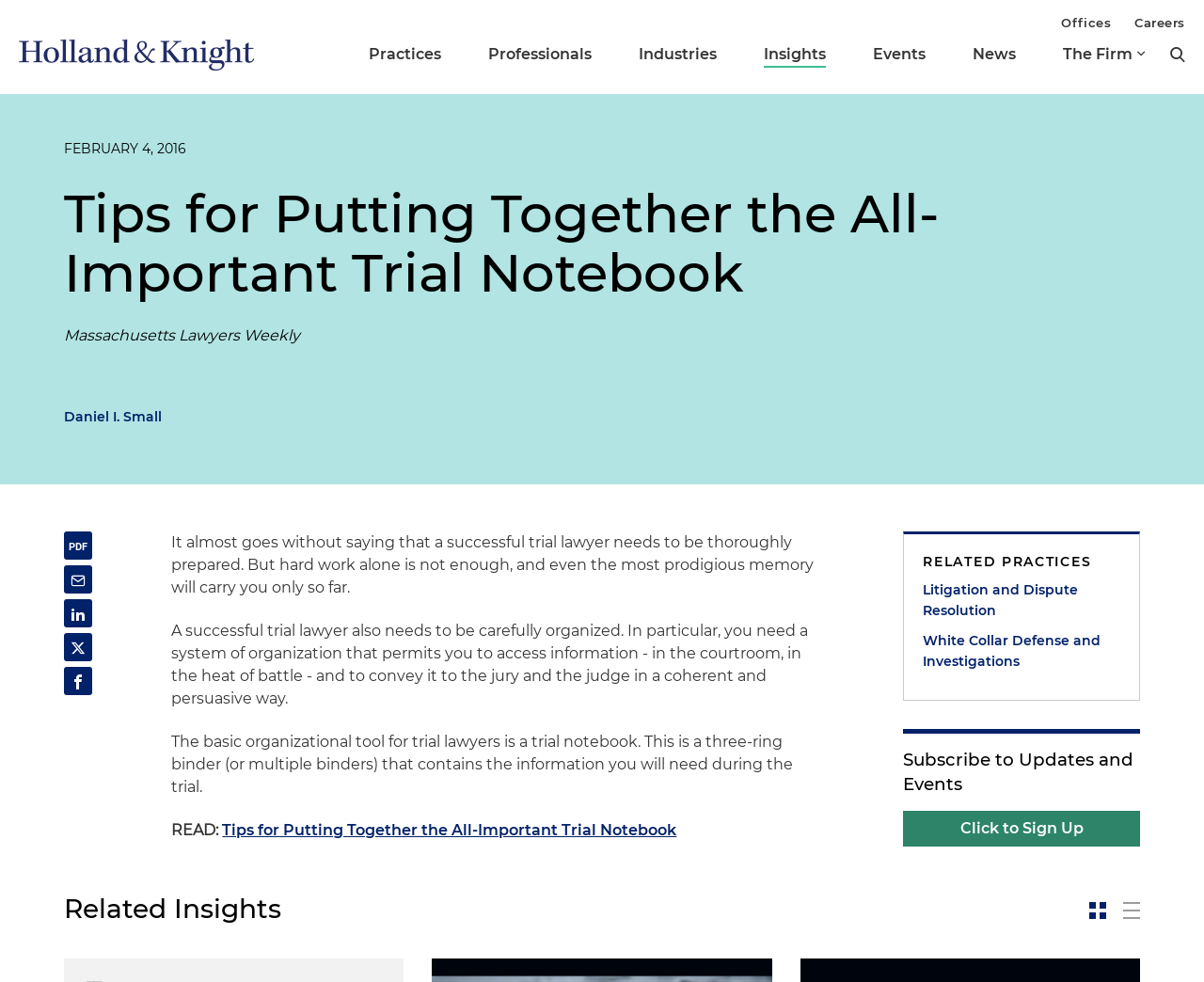How many related practices are listed?
By examining the image, provide a one-word or phrase answer.

2